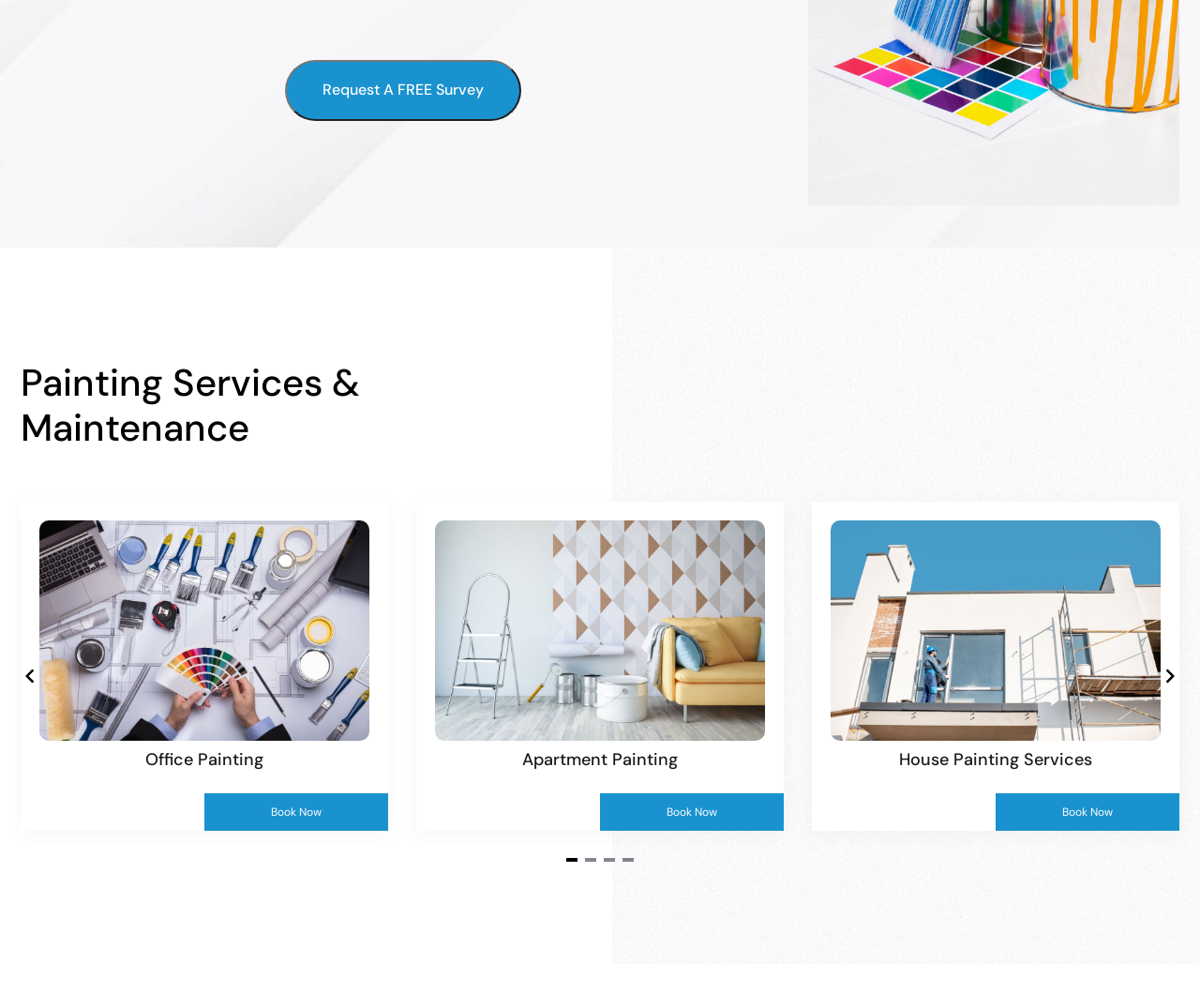Examine the image carefully and respond to the question with a detailed answer: 
What is the call-to-action on the 'House Painting Services' link?

The call-to-action on the 'House Painting Services' link is 'Book Now', which suggests that users can book the service directly from the webpage.